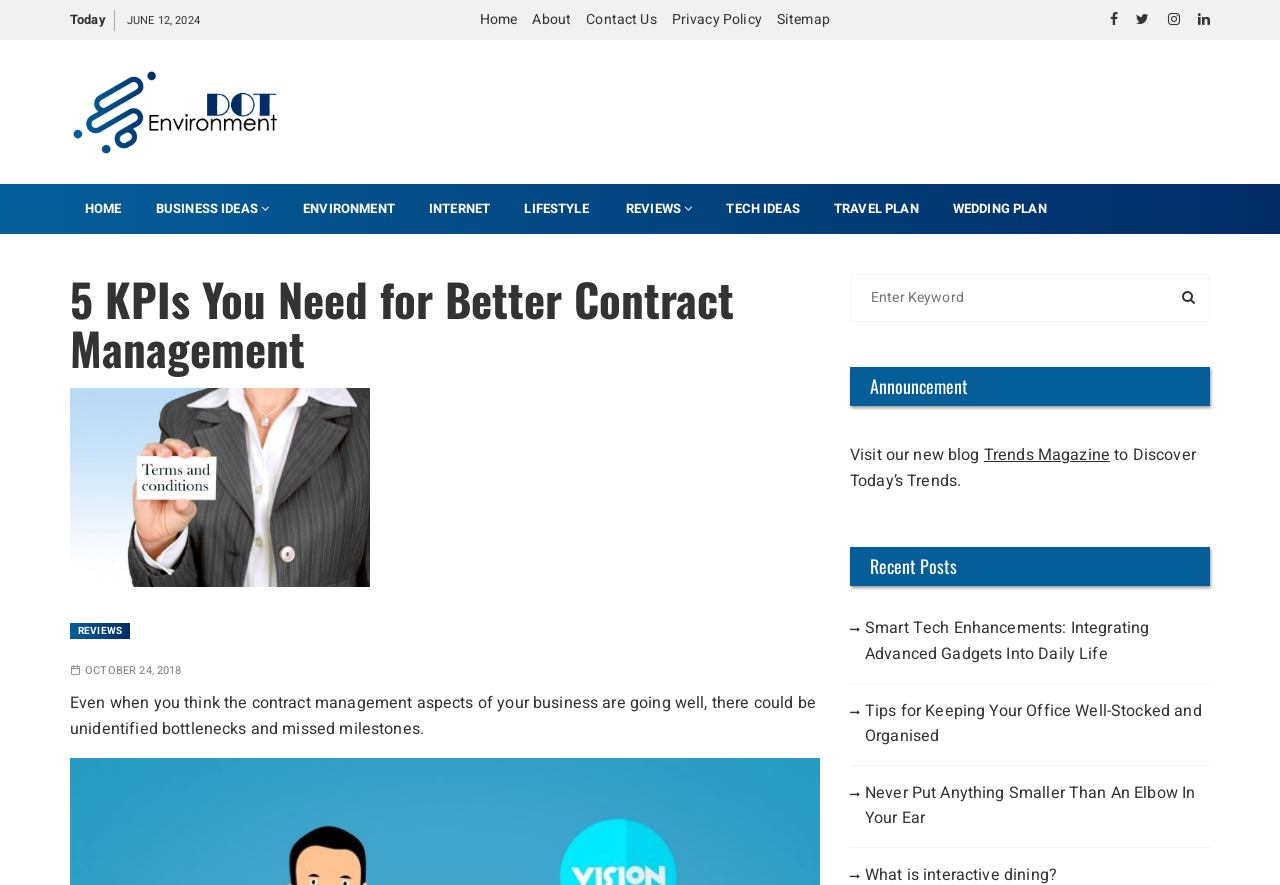Refer to the image and provide an in-depth answer to the question: 
What is the name of the website?

I found the name 'Dot Environment' at the top-left corner of the webpage, which is also a link and has an associated image.